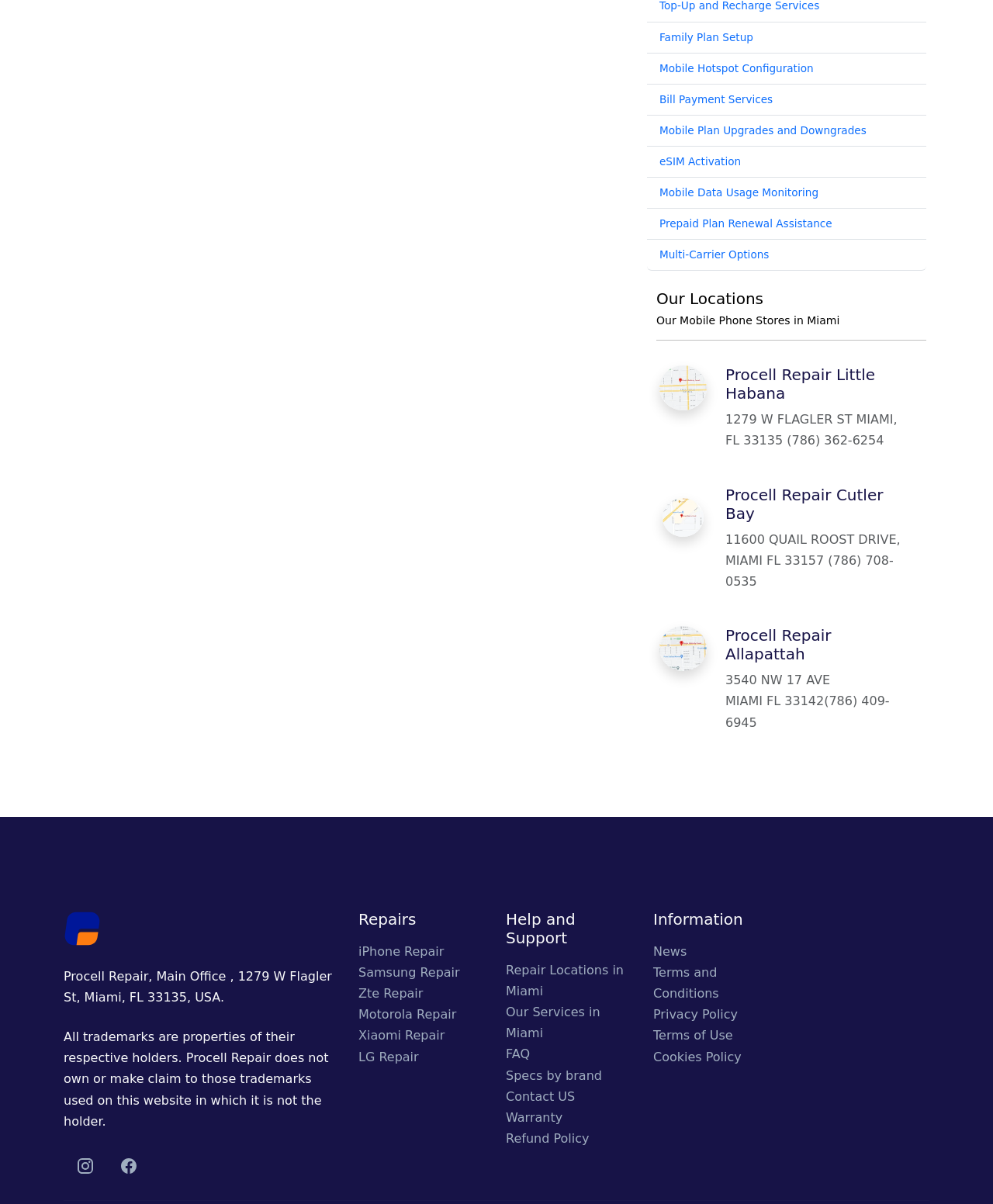Using the provided element description: "title="reach us in our location"", determine the bounding box coordinates of the corresponding UI element in the screenshot.

[0.664, 0.316, 0.712, 0.328]